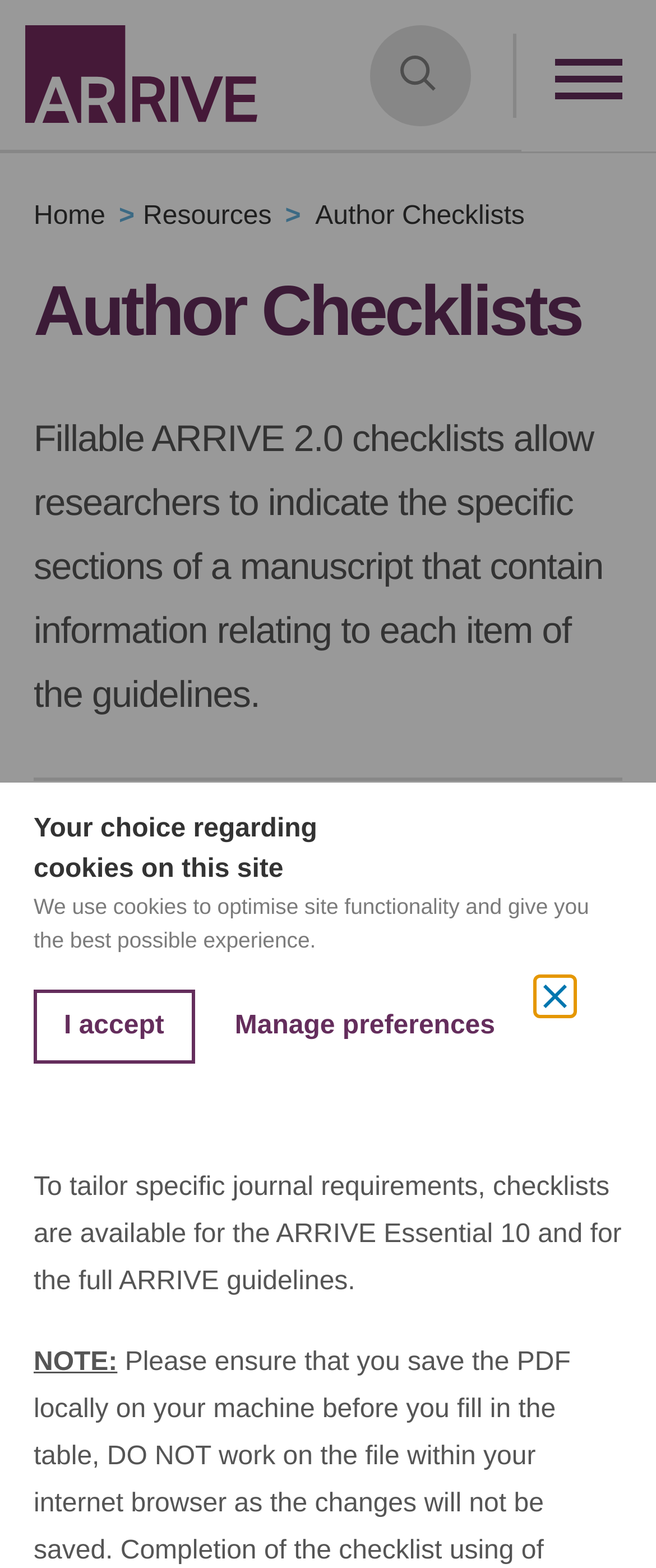Highlight the bounding box coordinates of the region I should click on to meet the following instruction: "Click the ARRIVE logo".

[0.038, 0.064, 0.392, 0.083]